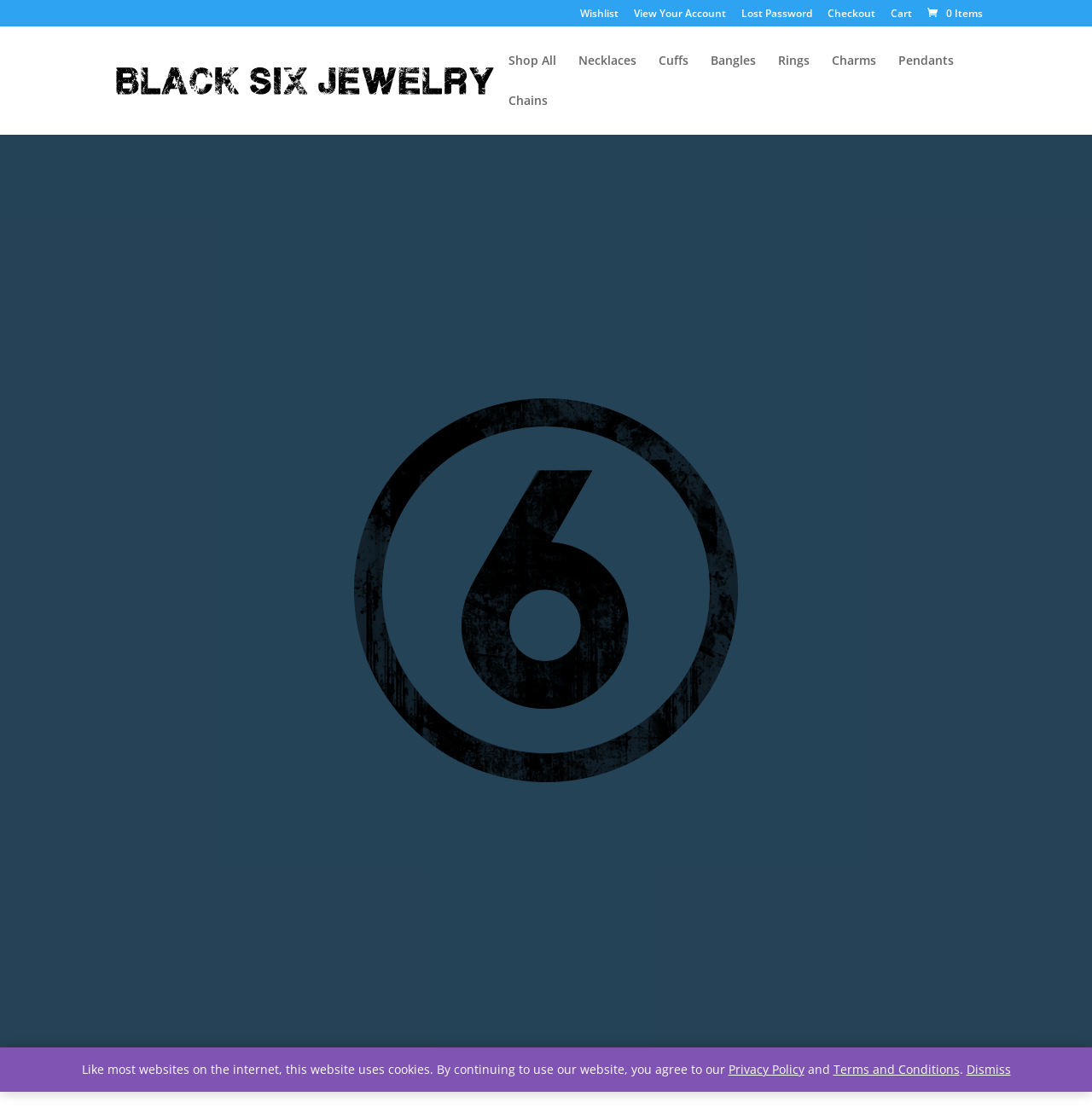Give a one-word or short-phrase answer to the following question: 
Is there a logo image on the page?

Yes